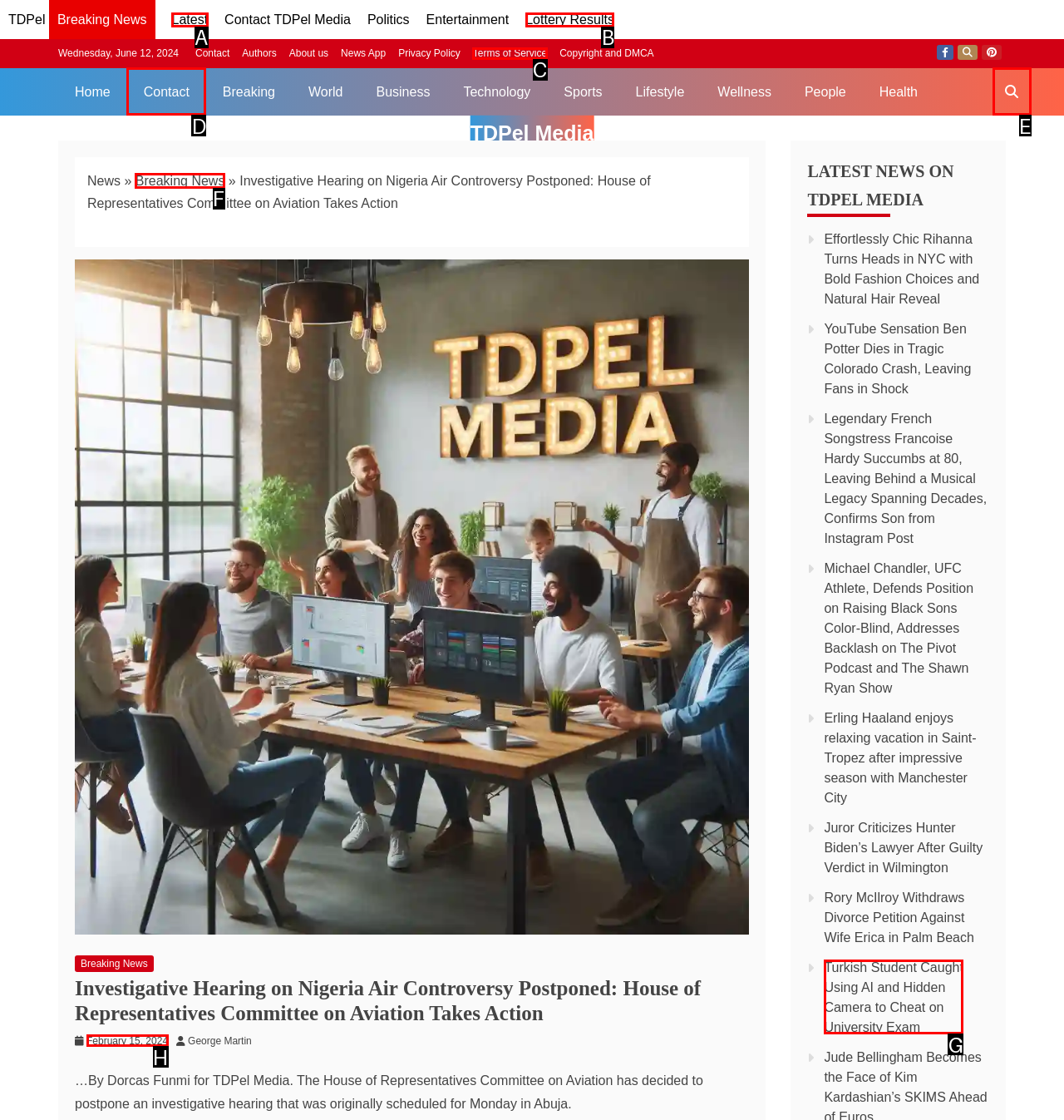Select the correct UI element to complete the task: View 'Antibacterial' category
Please provide the letter of the chosen option.

None